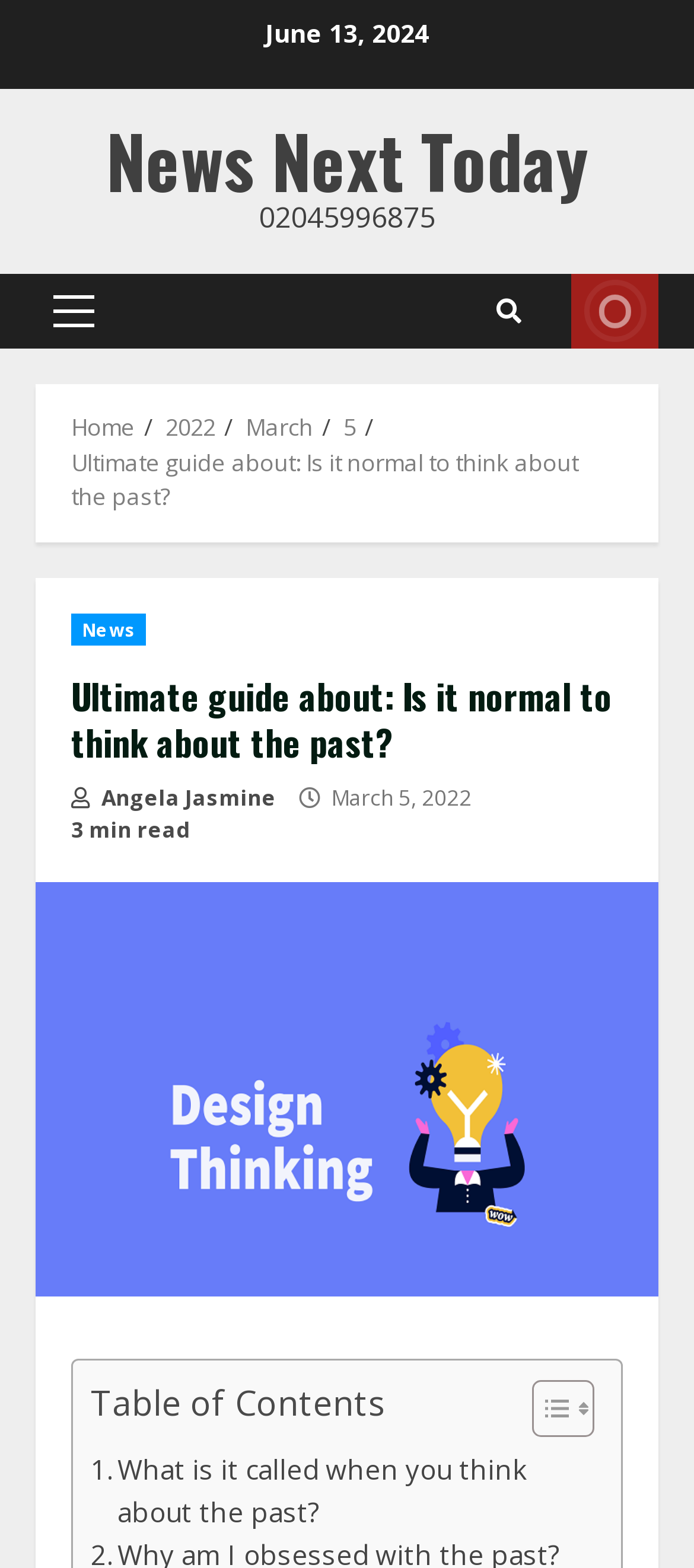Summarize the webpage comprehensively, mentioning all visible components.

This webpage is an article titled "Ultimate guide about: Is it normal to think about the past?" from News Next Today, dated June 13, 2024. At the top, there is a navigation menu with a "Primary Menu" link, followed by a search icon and a "LIVE" link. Below this, there is a breadcrumb navigation section with links to "Home", "2022", "March", "5", and the current article title.

The main content area is divided into two sections. On the left, there is a sidebar with a table of contents, which can be toggled on or off using a button. The table of contents has a heading and a list of links to different sections of the article.

On the right, there is the main article content, which starts with a heading and a byline "Angela Jasmine" with a date "March 5, 2022" and an estimated reading time of "3 min read". Below this, there is a large image related to the article. The article content is not explicitly described in the accessibility tree, but it likely contains text and possibly other images or multimedia elements.

At the bottom of the page, there is a link to a related question "What is it called when you think about the past?" which may be a teaser to another article or a call to action.